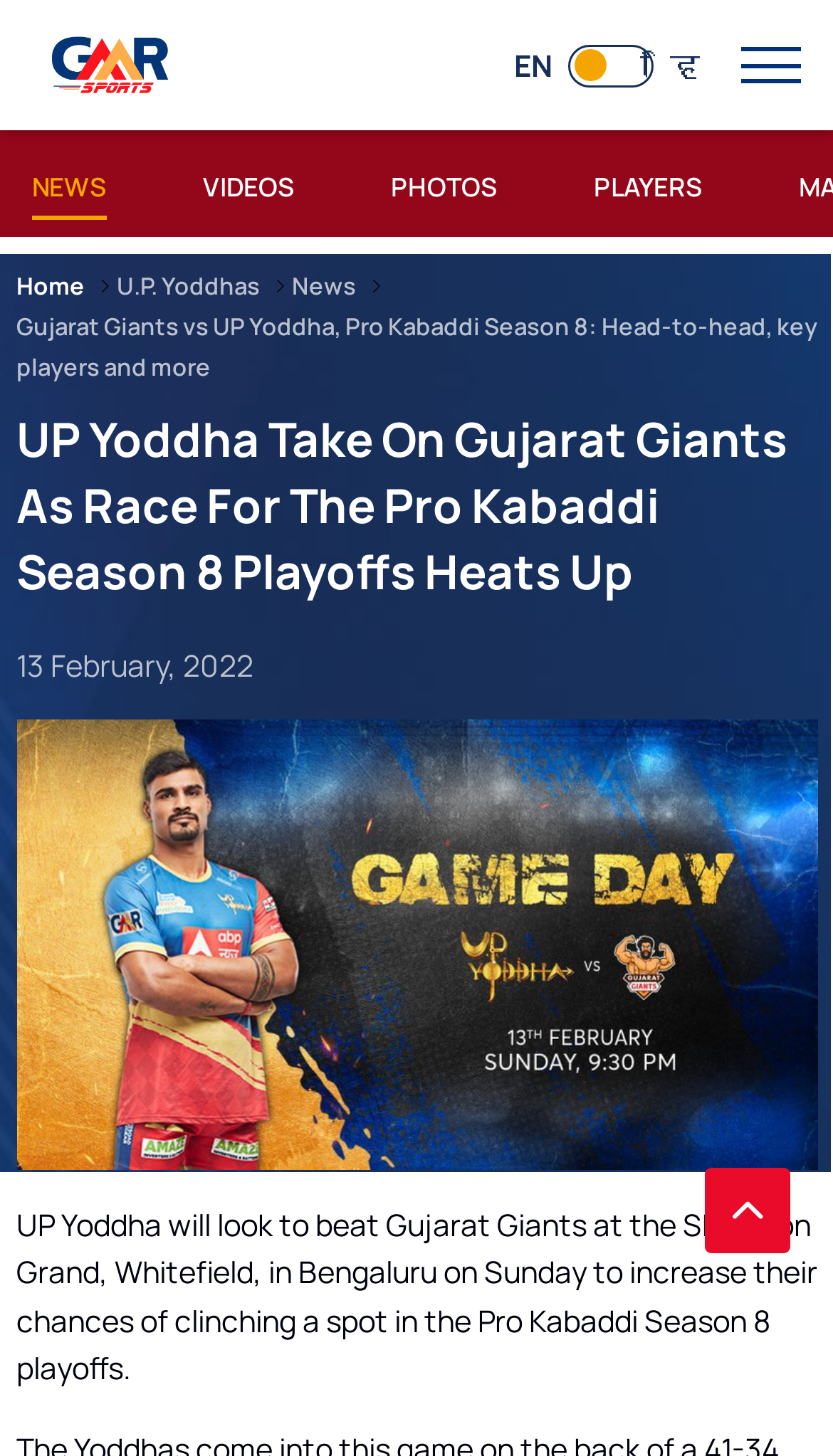Locate the UI element that matches the description GMR in the webpage screenshot. Return the bounding box coordinates in the format (top-left x, top-left y, bottom-right x, bottom-right y), with values ranging from 0 to 1.

[0.038, 0.024, 0.233, 0.065]